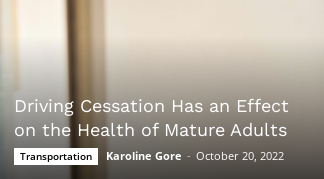Look at the image and give a detailed response to the following question: Who is the author of the article?

The author of the article is credited at the bottom of the title, and the name mentioned is Karoline Gore, which suggests that she is the person who wrote the article.